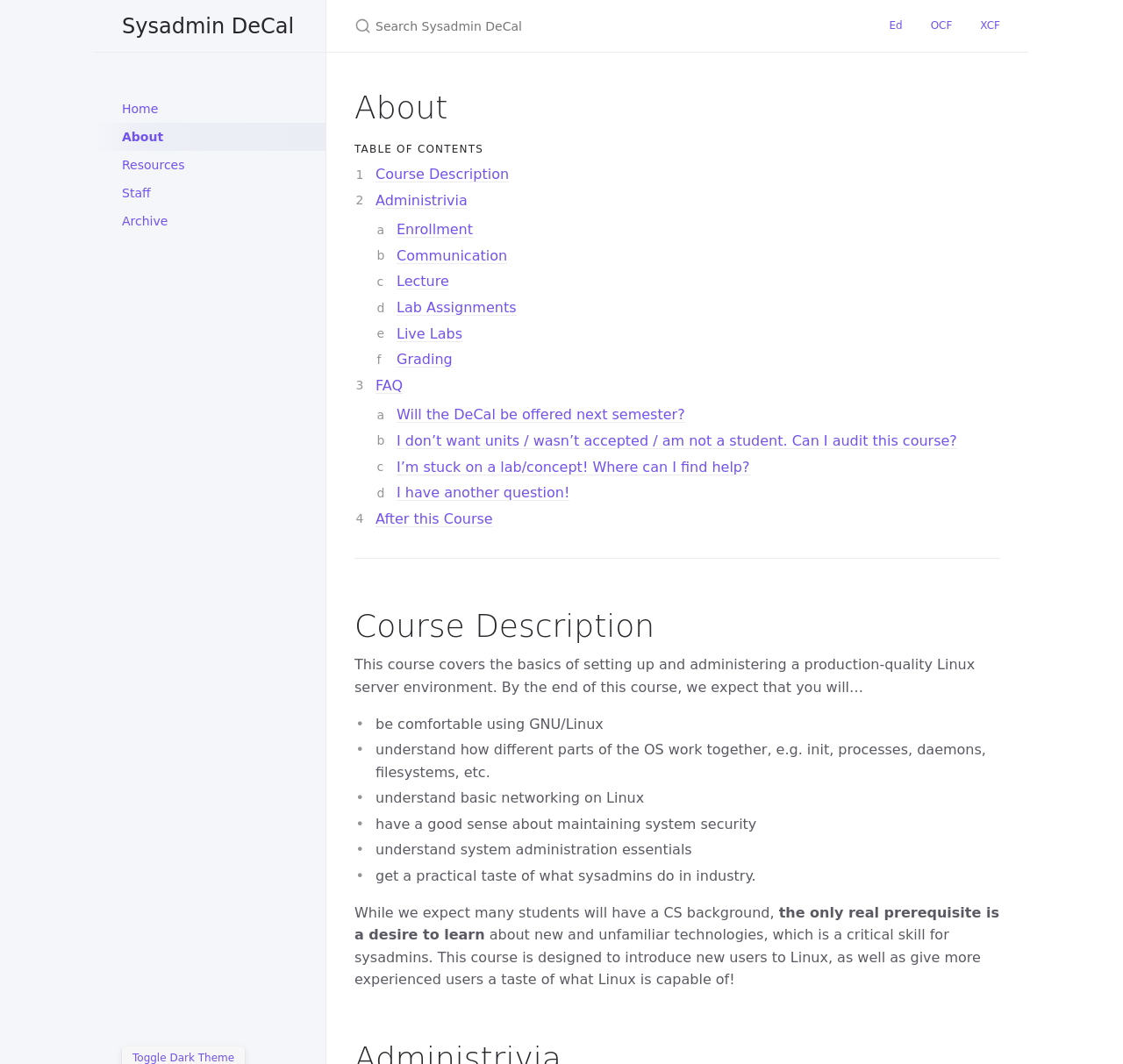What is the expected outcome of this course?
Utilize the information in the image to give a detailed answer to the question.

According to the webpage, by the end of this course, students are expected to be comfortable using GNU/Linux, understand how different parts of the OS work together, have a good sense about maintaining system security, and have a practical taste of what sysadmins do in industry. This is evident from the course description section, which outlines the expected outcomes of the course.